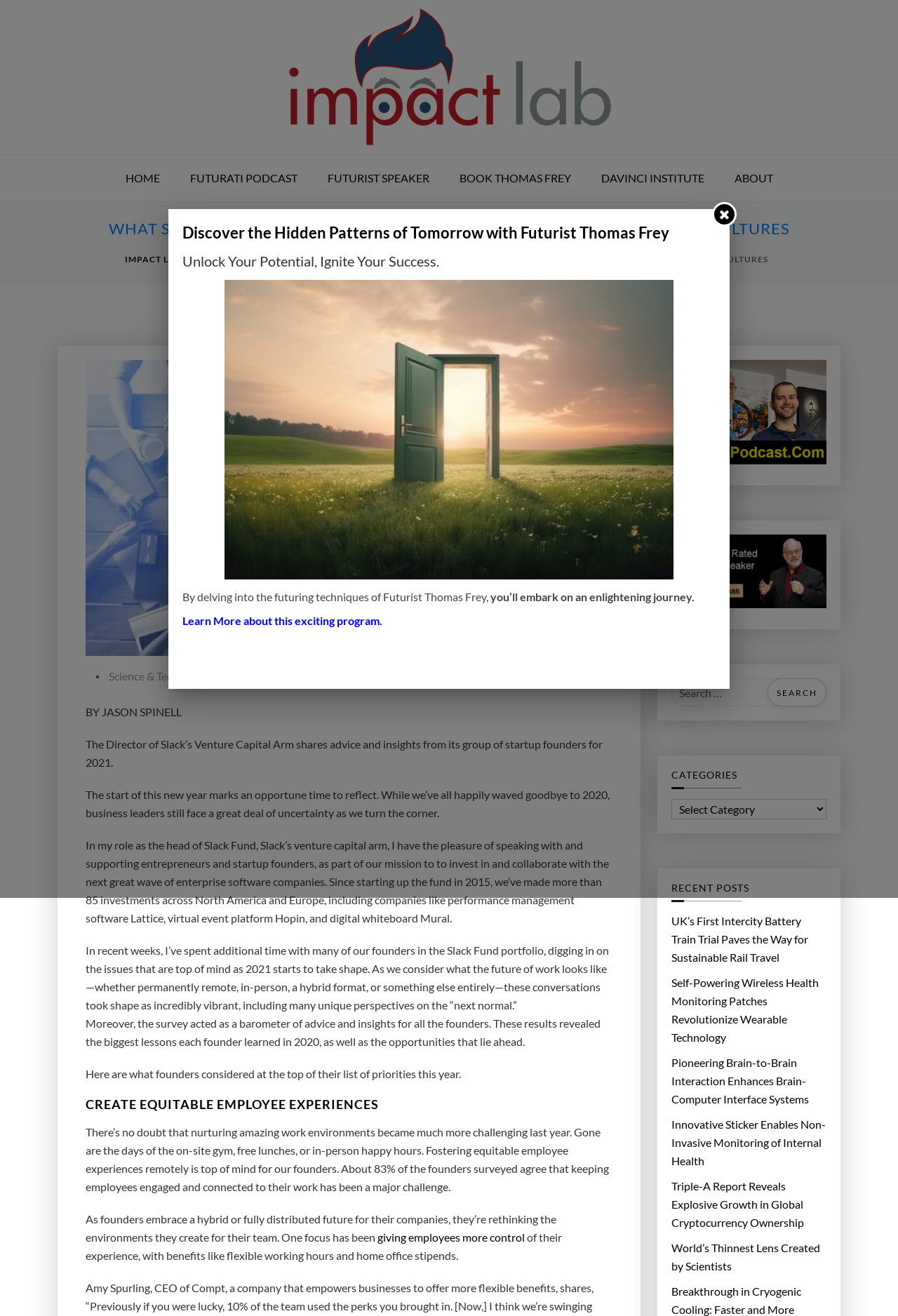Answer the following in one word or a short phrase: 
What is the percentage of founders who agree that keeping employees engaged and connected to their work has been a major challenge?

83%